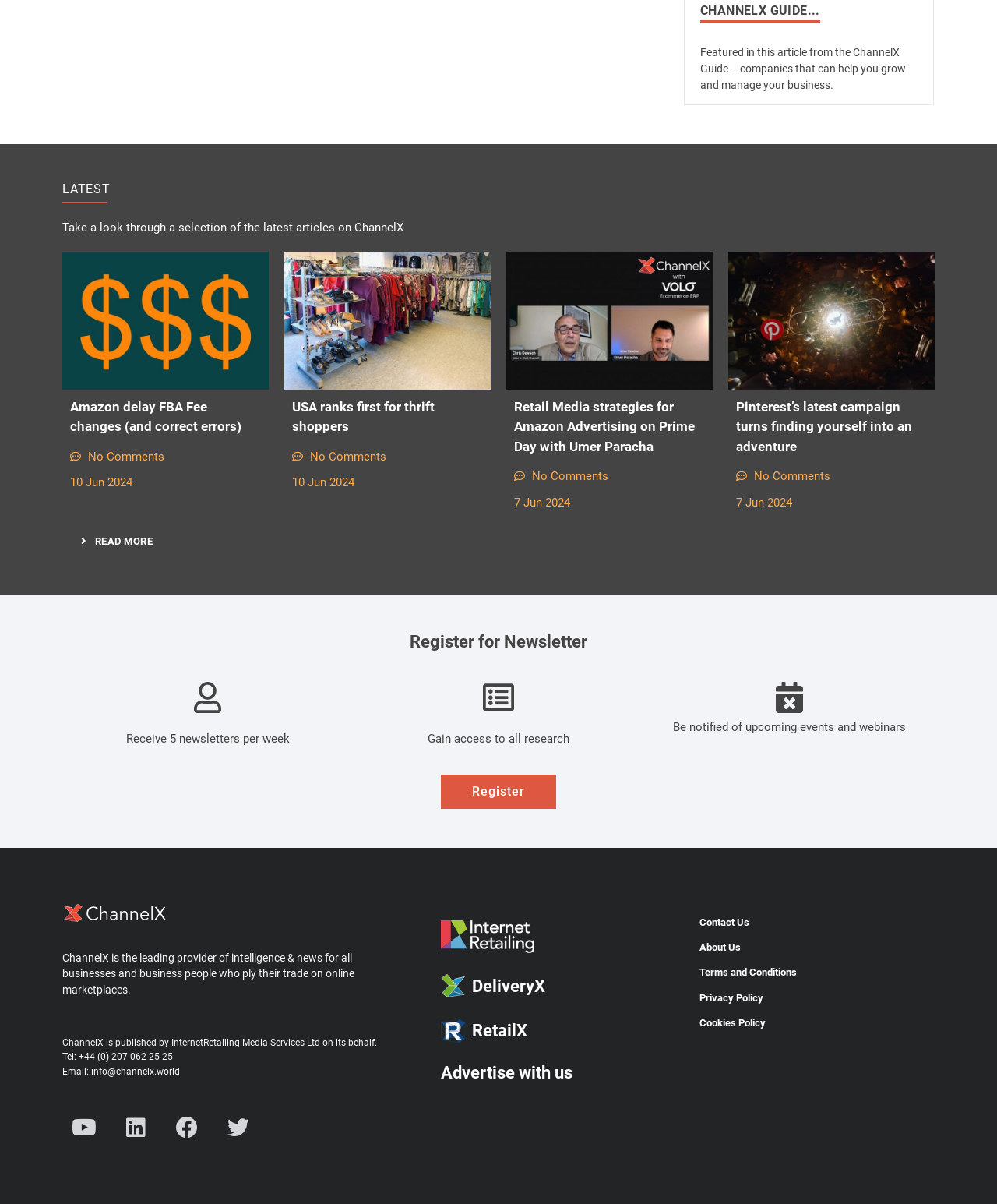Provide the bounding box coordinates for the specified HTML element described in this description: "Register". The coordinates should be four float numbers ranging from 0 to 1, in the format [left, top, right, bottom].

[0.442, 0.643, 0.558, 0.672]